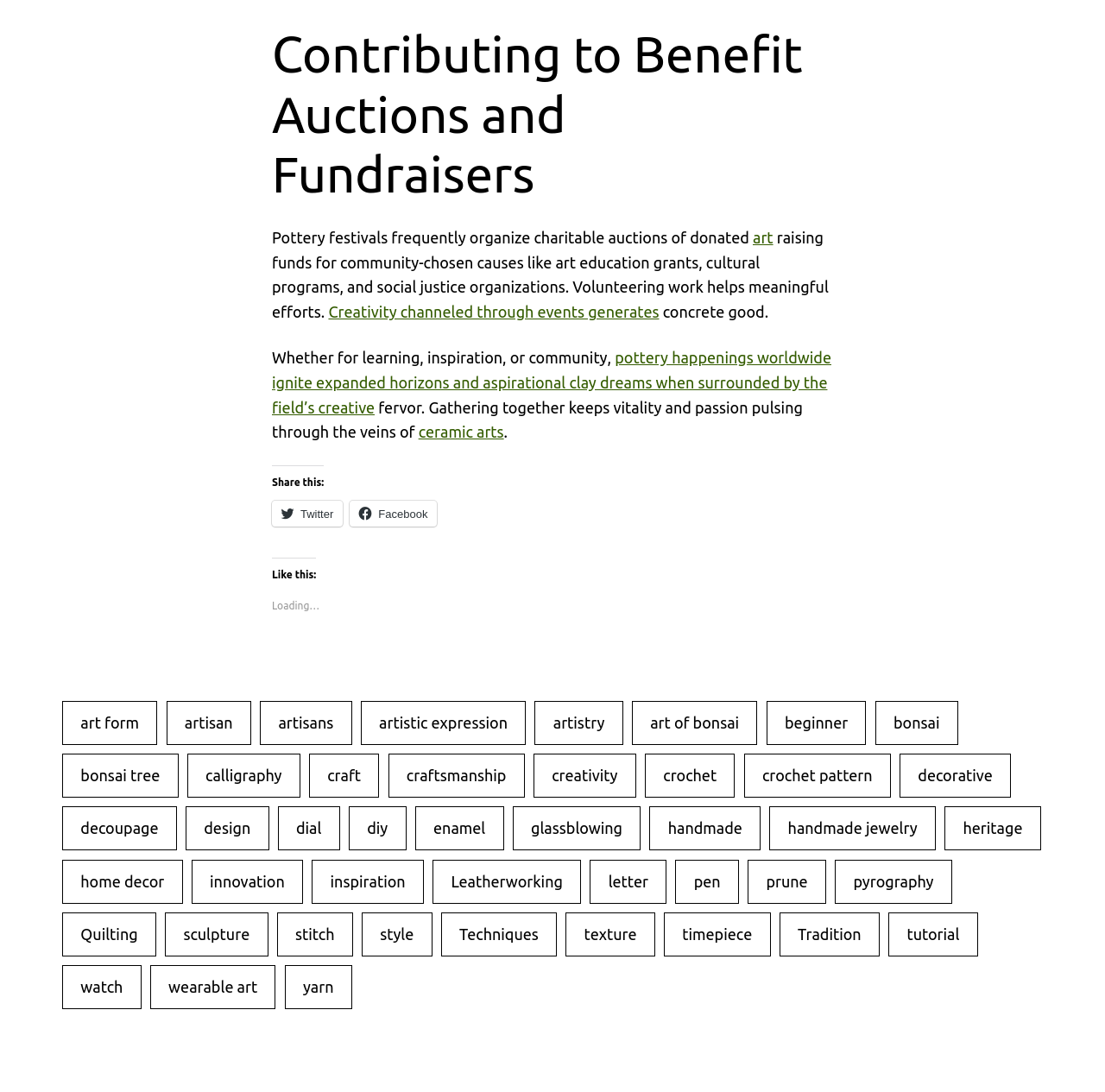What is the effect of pottery happenings on people?
Look at the screenshot and provide an in-depth answer.

The text states that pottery happenings worldwide ignite expanded horizons and aspirational clay dreams when surrounded by the field's creative fervor, suggesting that they have a profound impact on people's perspectives and aspirations.